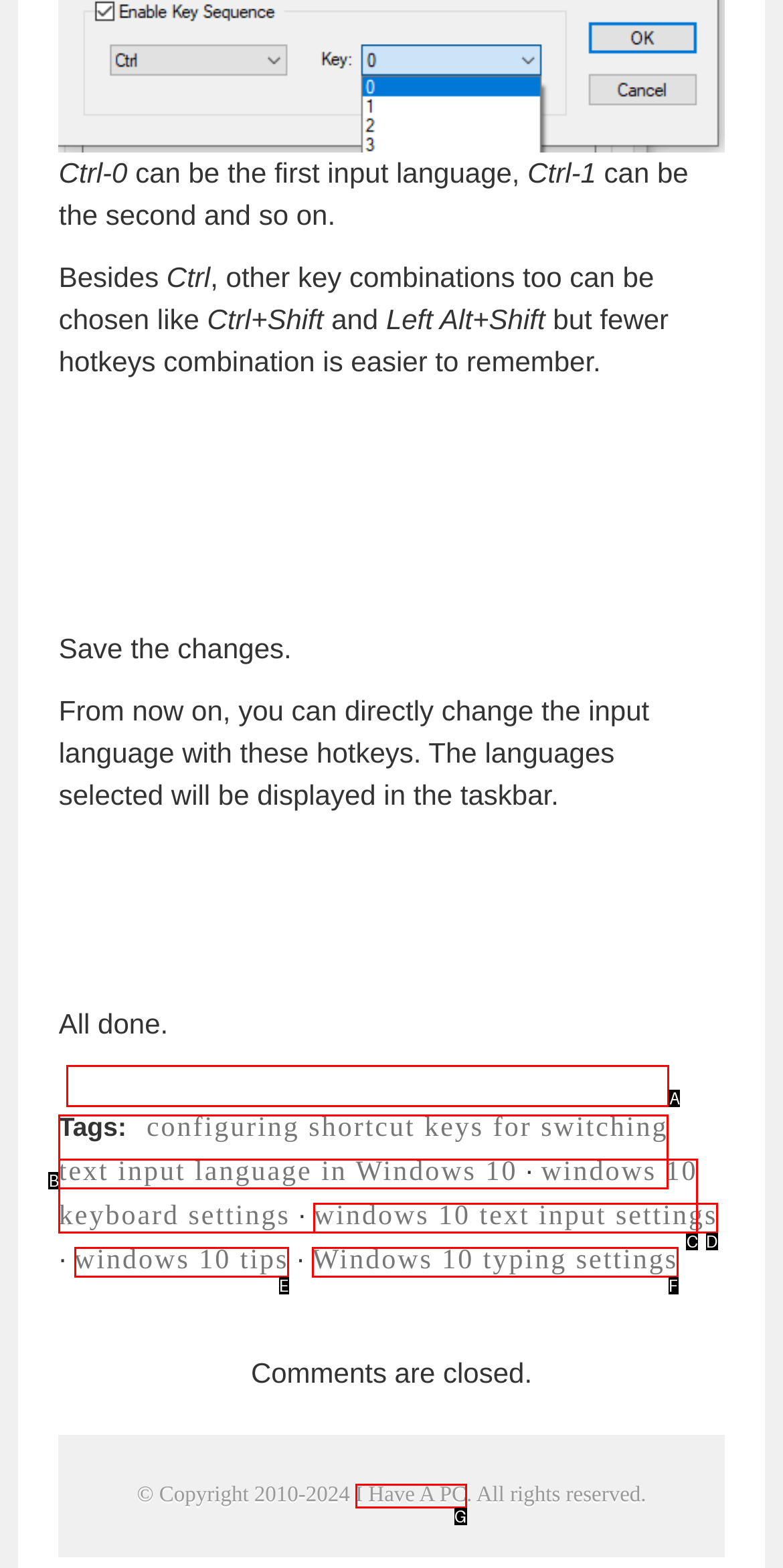From the given options, choose the HTML element that aligns with the description: windows 10 tips. Respond with the letter of the selected element.

E